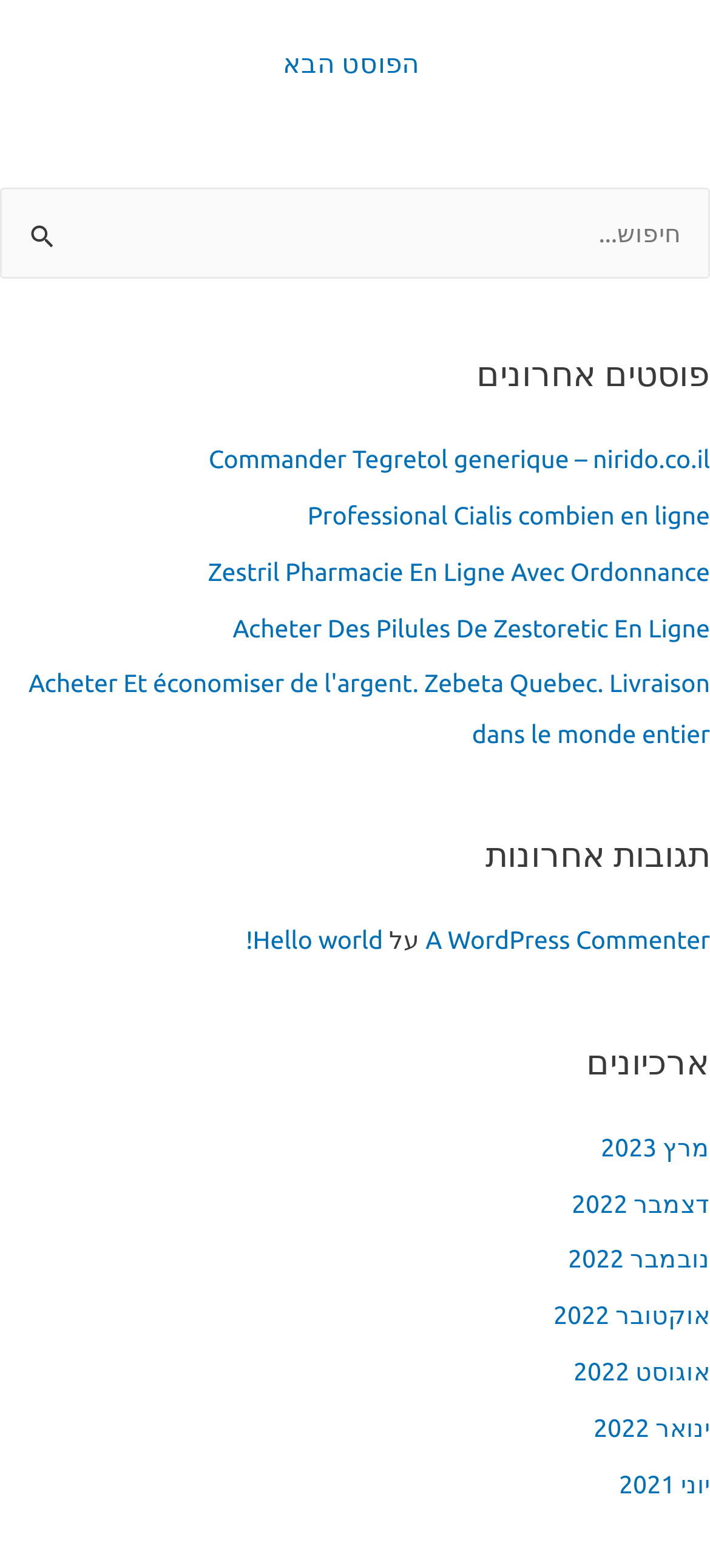Extract the bounding box coordinates for the HTML element that matches this description: "חיפוש". The coordinates should be four float numbers between 0 and 1, i.e., [left, top, right, bottom].

[0.038, 0.139, 0.075, 0.162]